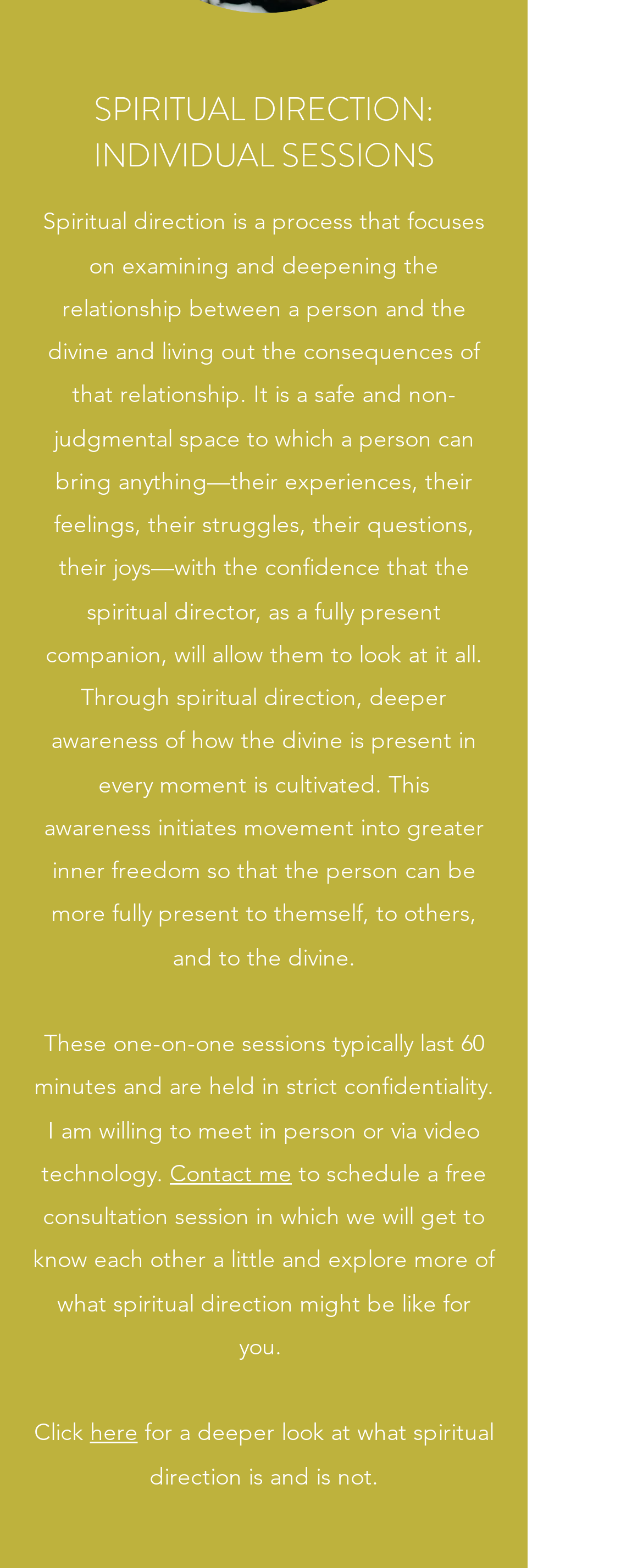Provide a brief response to the question below using a single word or phrase: 
What is the tone of the spiritual direction sessions?

Non-judgmental